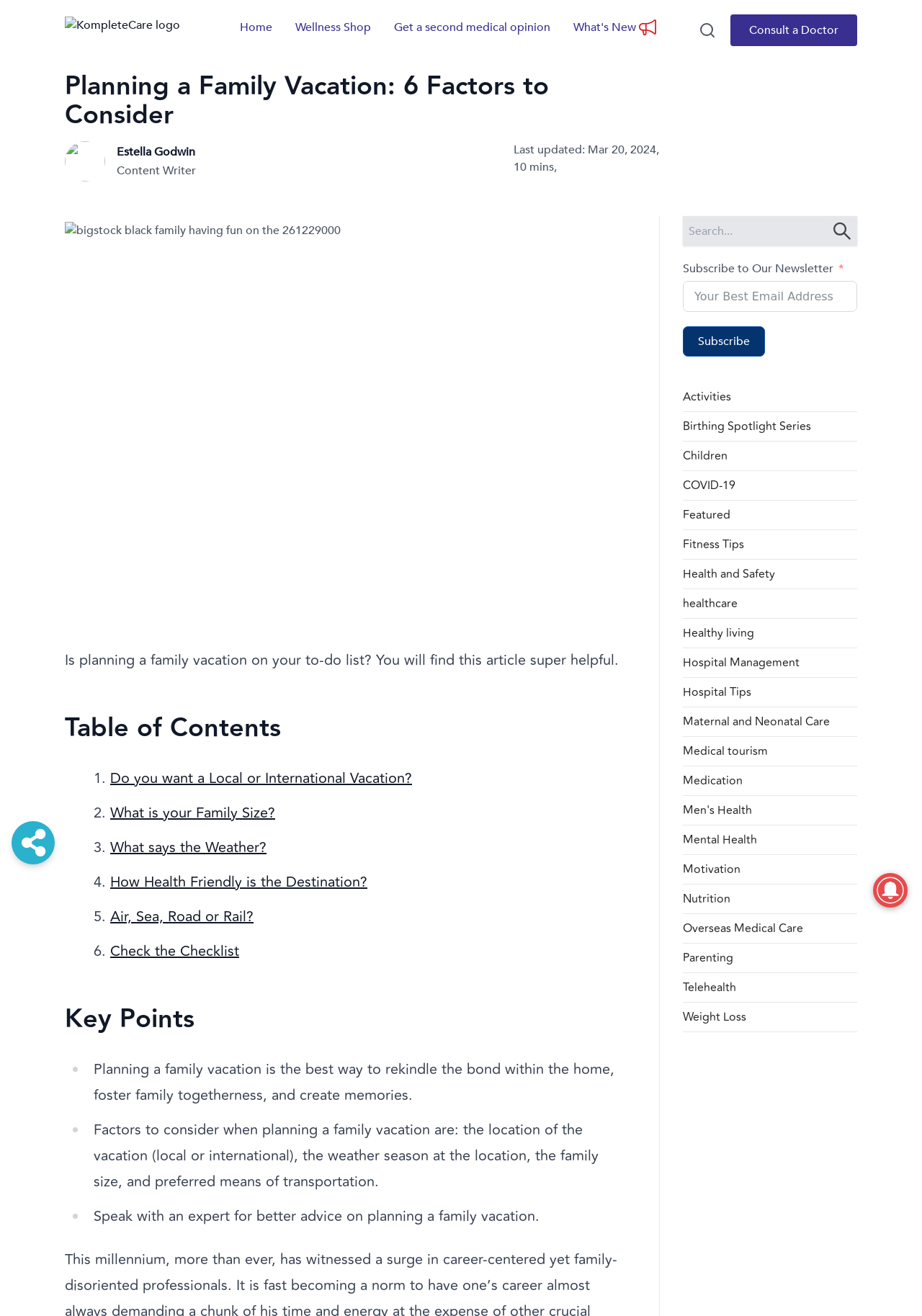What is the purpose of the search box?
Based on the image, provide your answer in one word or phrase.

Search the website